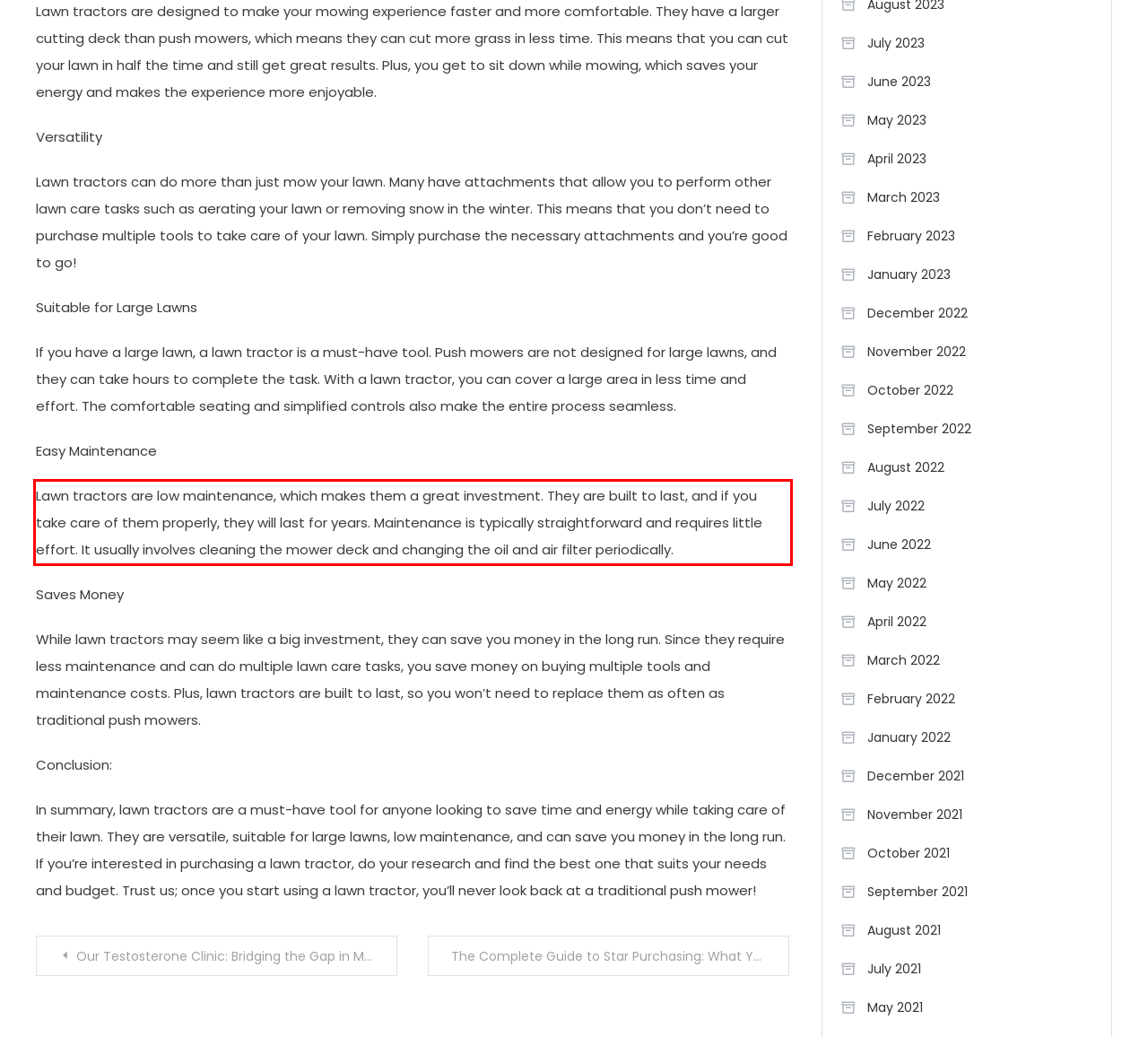Analyze the screenshot of the webpage that features a red bounding box and recognize the text content enclosed within this red bounding box.

Lawn tractors are low maintenance, which makes them a great investment. They are built to last, and if you take care of them properly, they will last for years. Maintenance is typically straightforward and requires little effort. It usually involves cleaning the mower deck and changing the oil and air filter periodically.